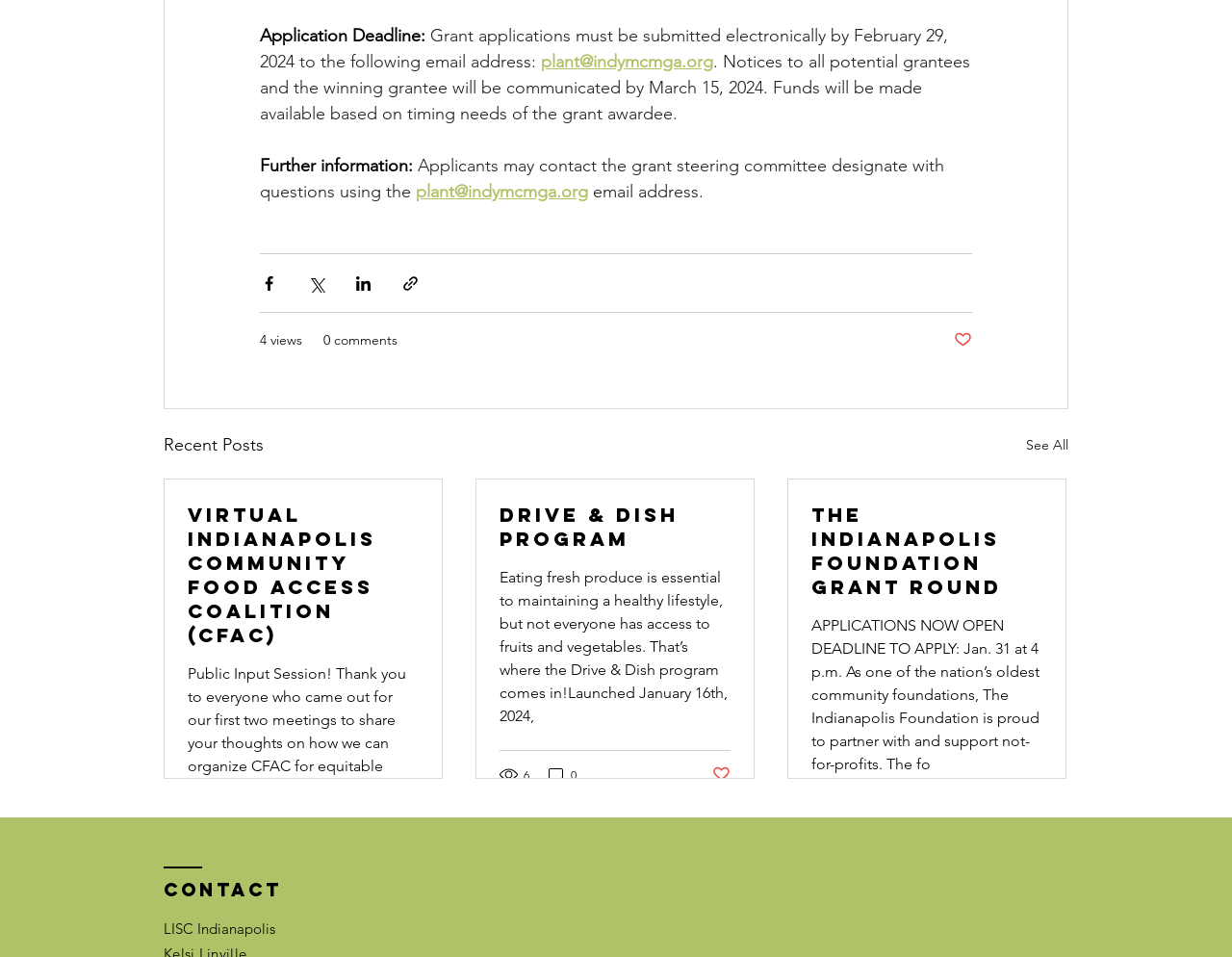Respond to the question with just a single word or phrase: 
What is the name of the program launched on January 16th, 2024?

Drive & Dish program